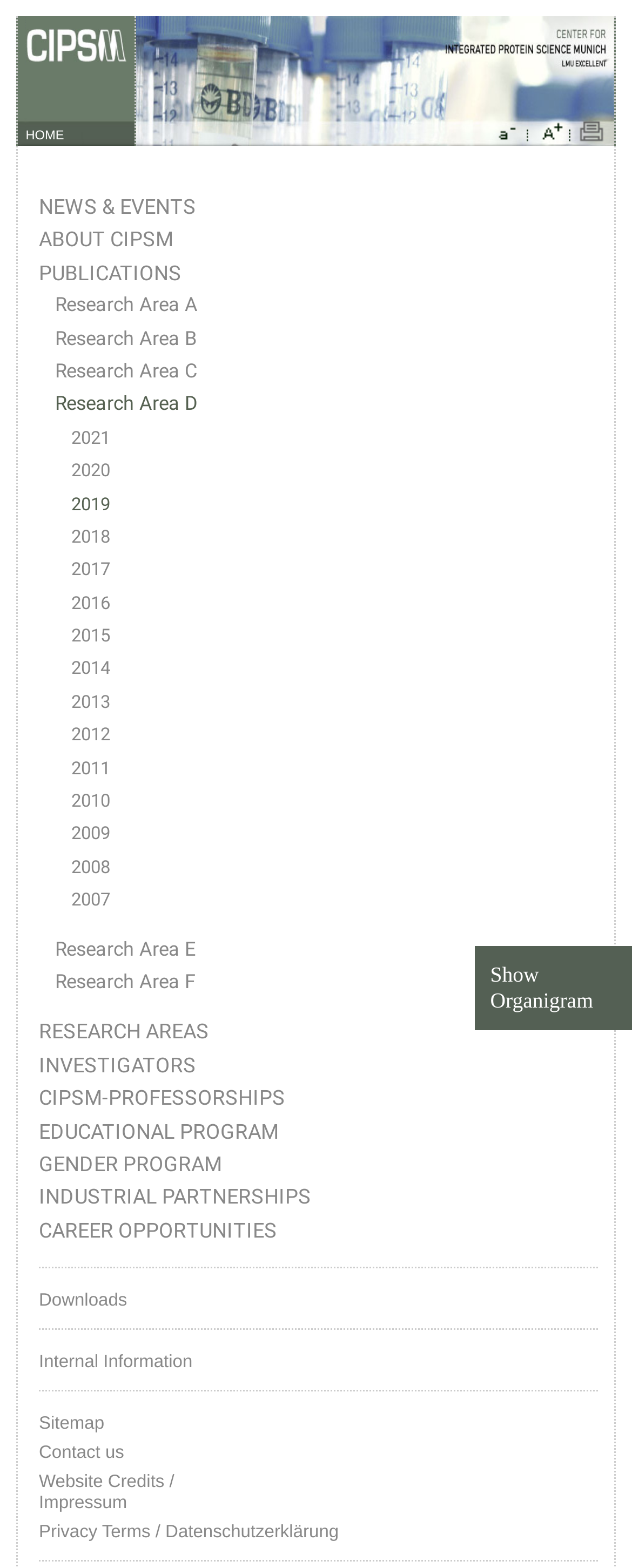Based on the element description, predict the bounding box coordinates (top-left x, top-left y, bottom-right x, bottom-right y) for the UI element in the screenshot: Gender Program

[0.062, 0.734, 0.946, 0.75]